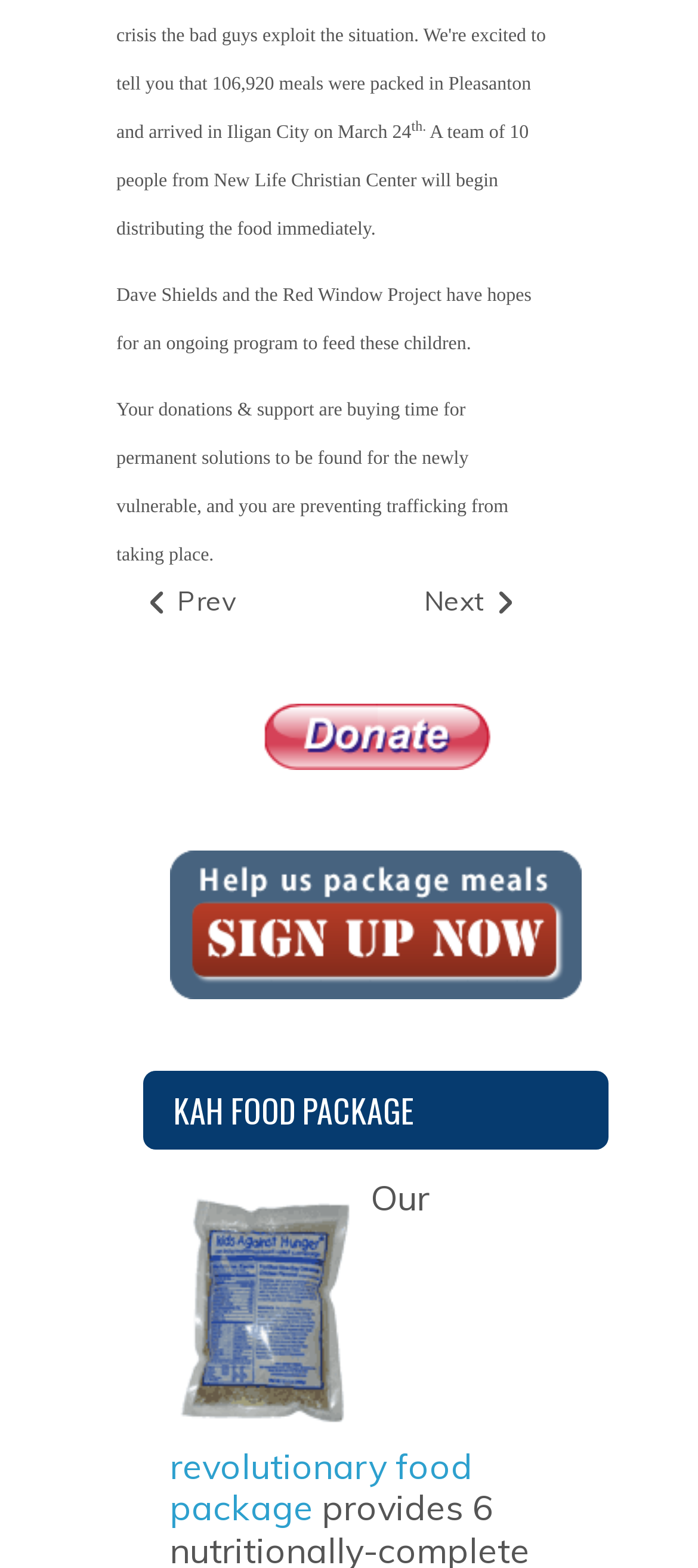Find and provide the bounding box coordinates for the UI element described with: "alt="signup02"".

[0.244, 0.578, 0.833, 0.598]